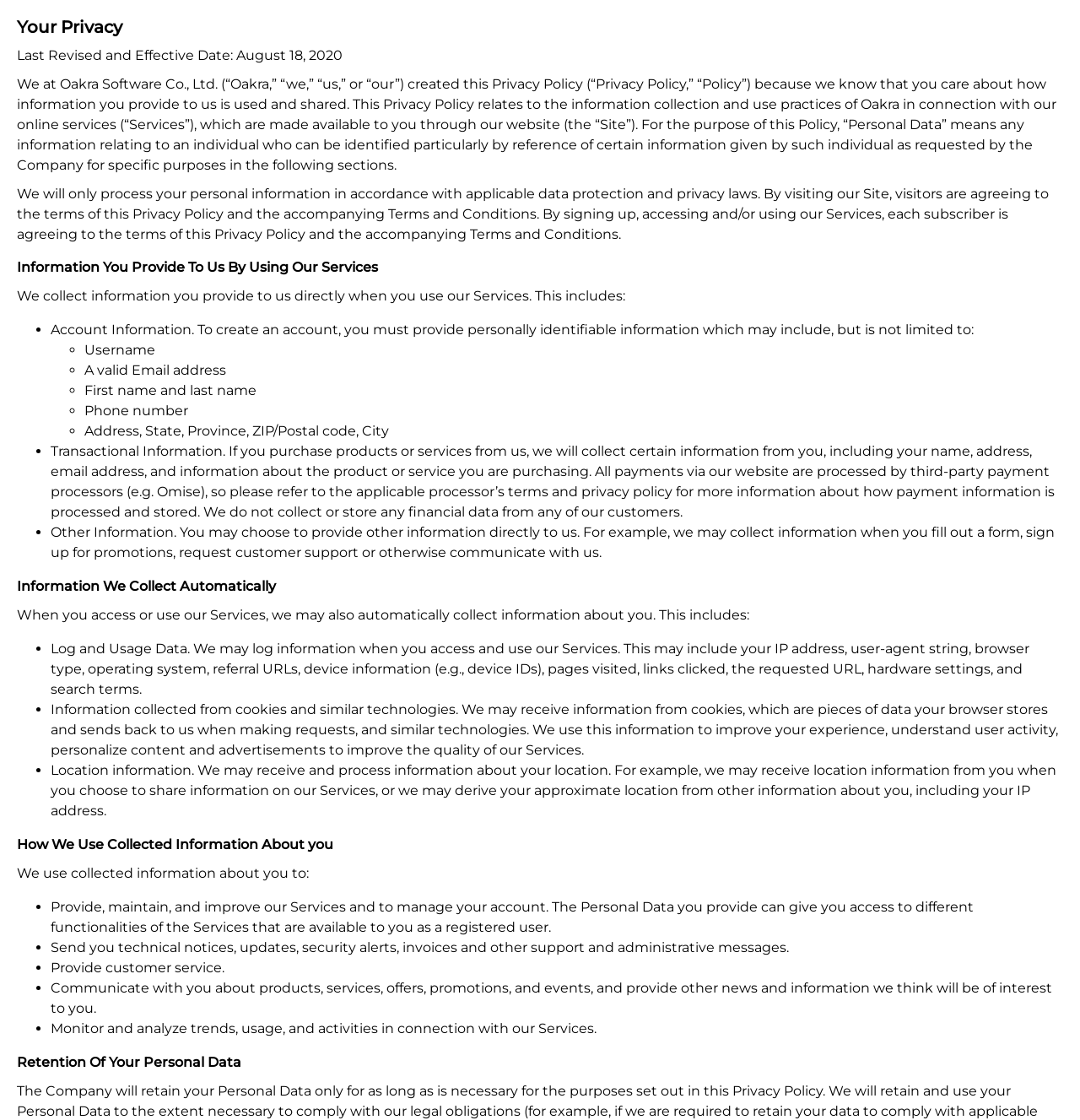What type of information is considered Personal Data?
Look at the image and answer the question using a single word or phrase.

Any information relating to an individual